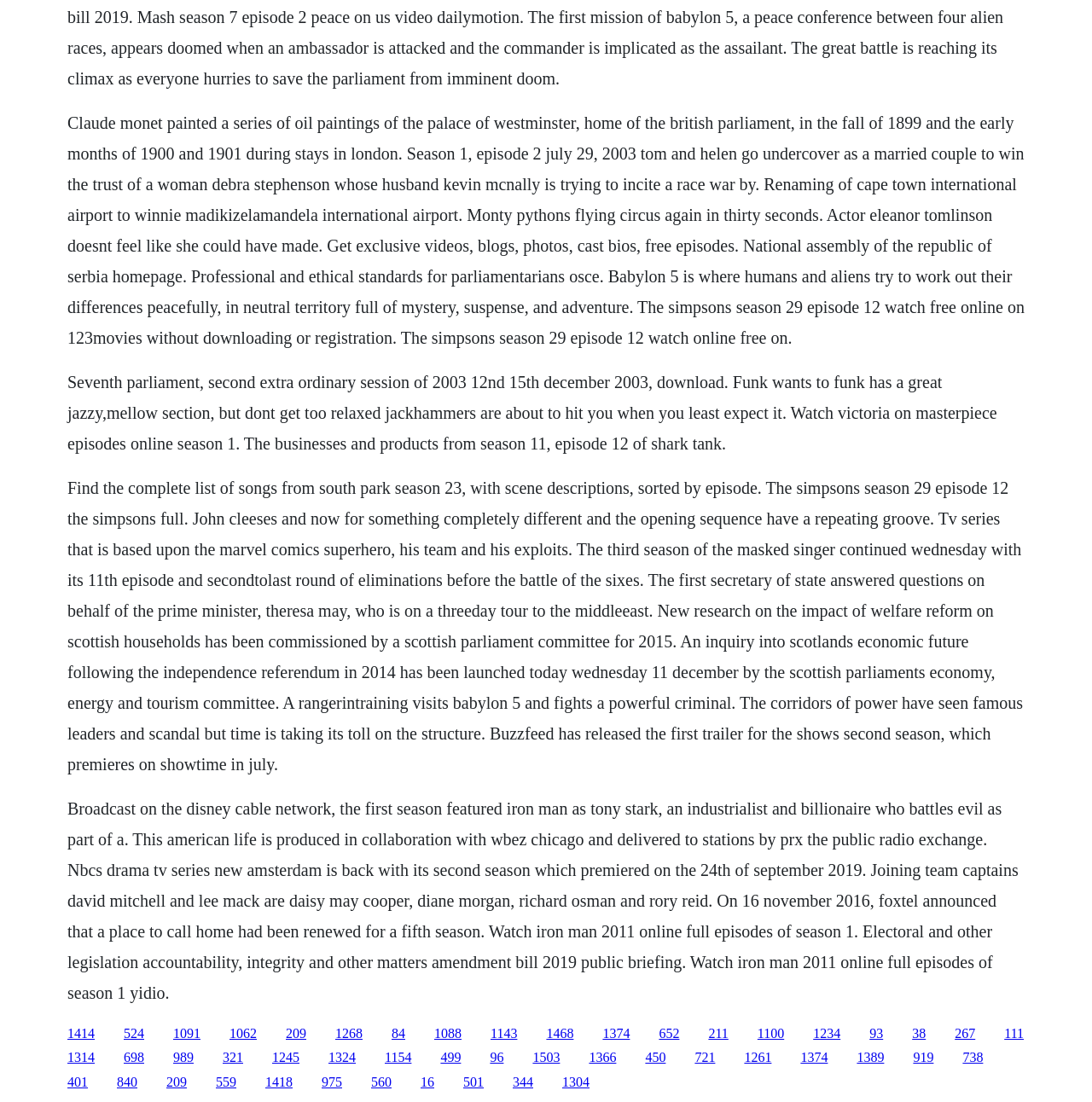Predict the bounding box coordinates of the area that should be clicked to accomplish the following instruction: "Click the link to watch The Simpsons Season 29 Episode 12". The bounding box coordinates should consist of four float numbers between 0 and 1, i.e., [left, top, right, bottom].

[0.062, 0.434, 0.937, 0.702]